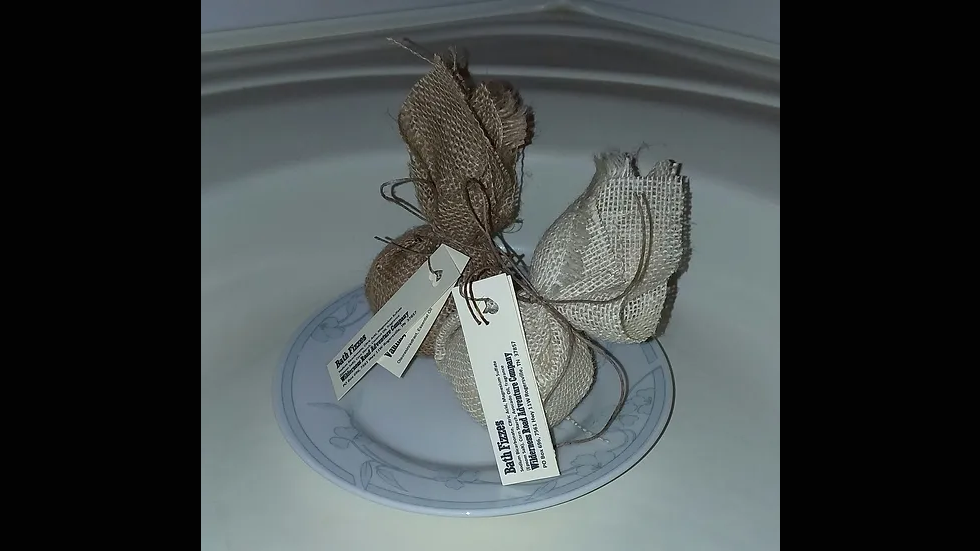Give a one-word or one-phrase response to the question: 
What material are the bags made of?

burlap